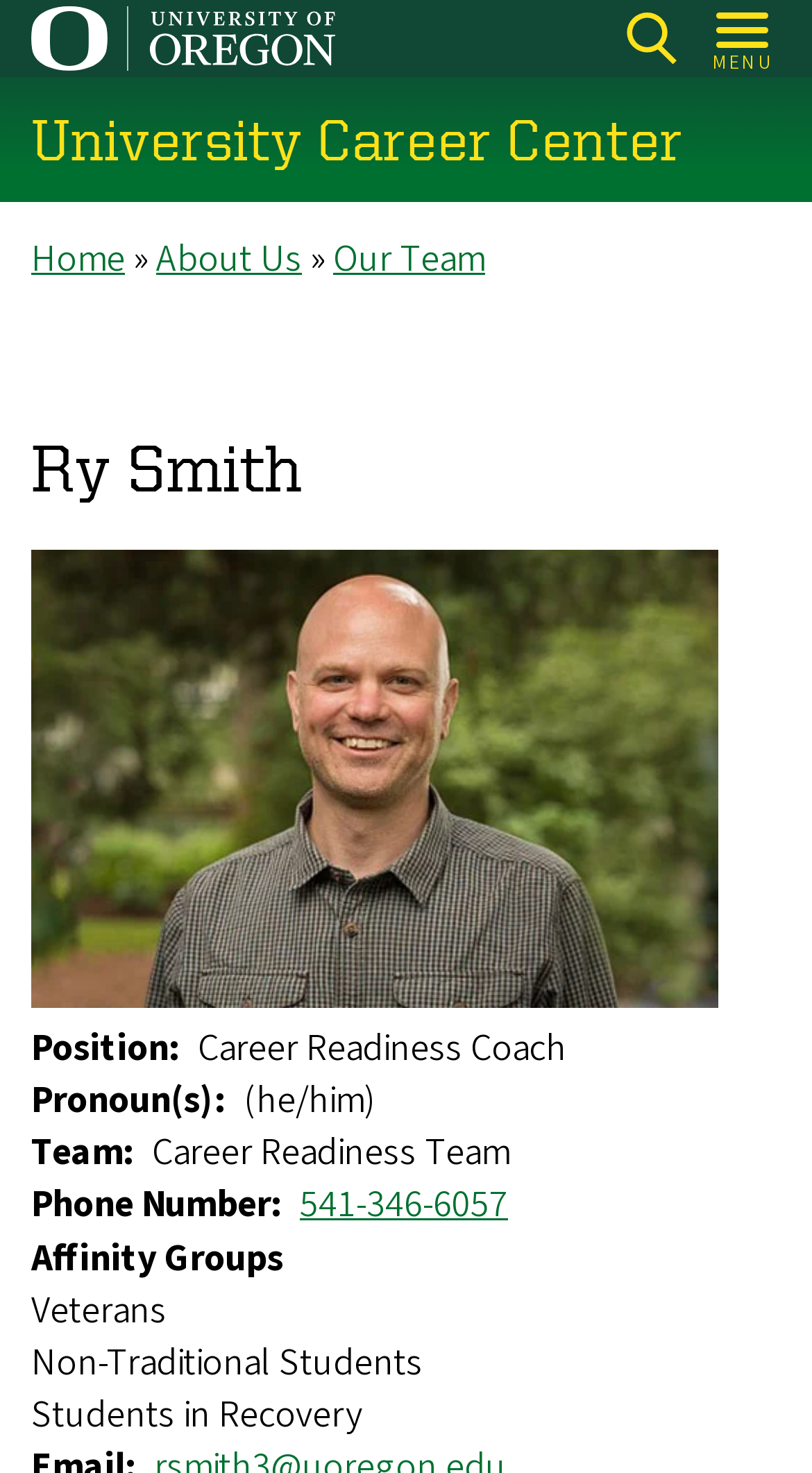Locate the bounding box coordinates of the element that should be clicked to fulfill the instruction: "click the University of Oregon link".

[0.038, 0.005, 0.5, 0.047]